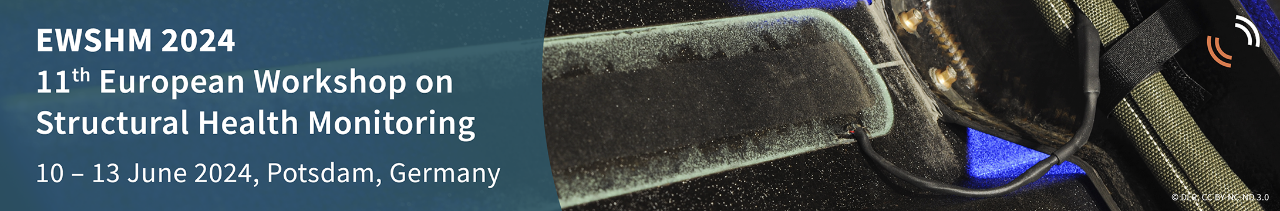What is the focus of the EWSHM 2024 workshop?
Respond to the question with a well-detailed and thorough answer.

The caption highlights the workshop theme, emphasizing advancements in smart materials and structures, which indicates the primary focus of the EWSHM 2024 workshop.